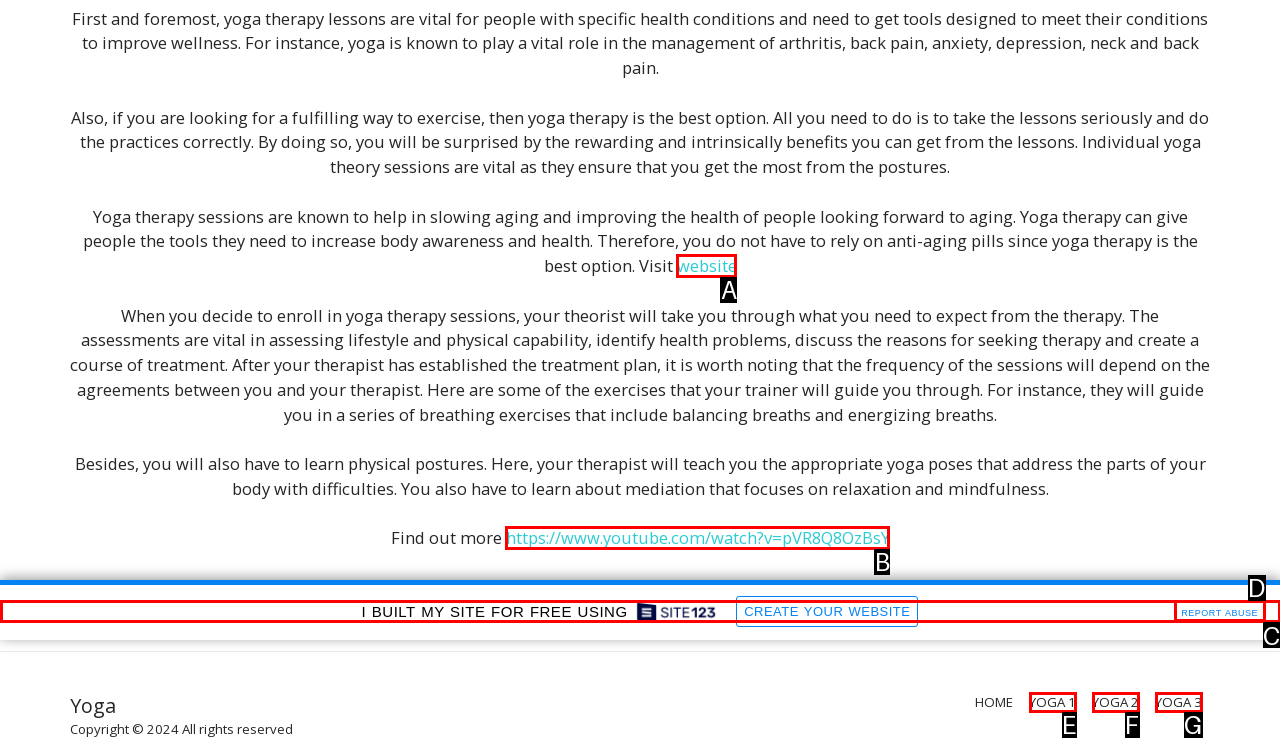Select the option that matches this description: Yoga 1
Answer by giving the letter of the chosen option.

E